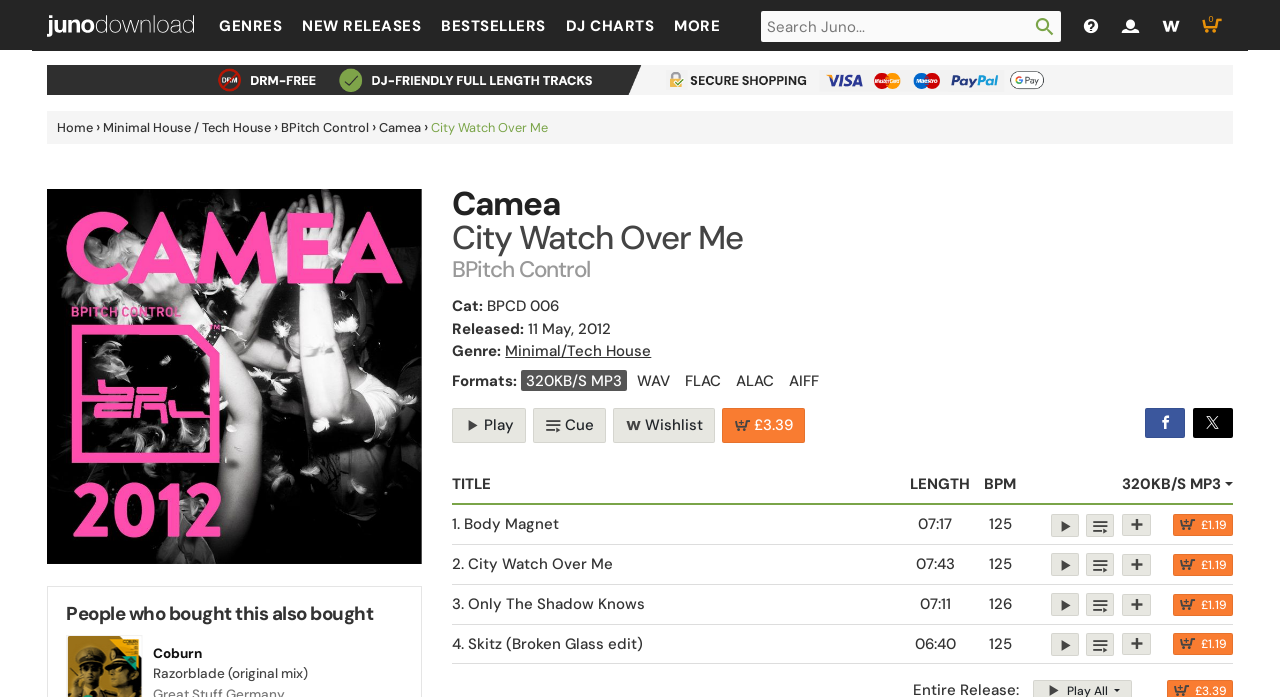Find and specify the bounding box coordinates that correspond to the clickable region for the instruction: "View more releases".

[0.228, 0.0, 0.337, 0.072]